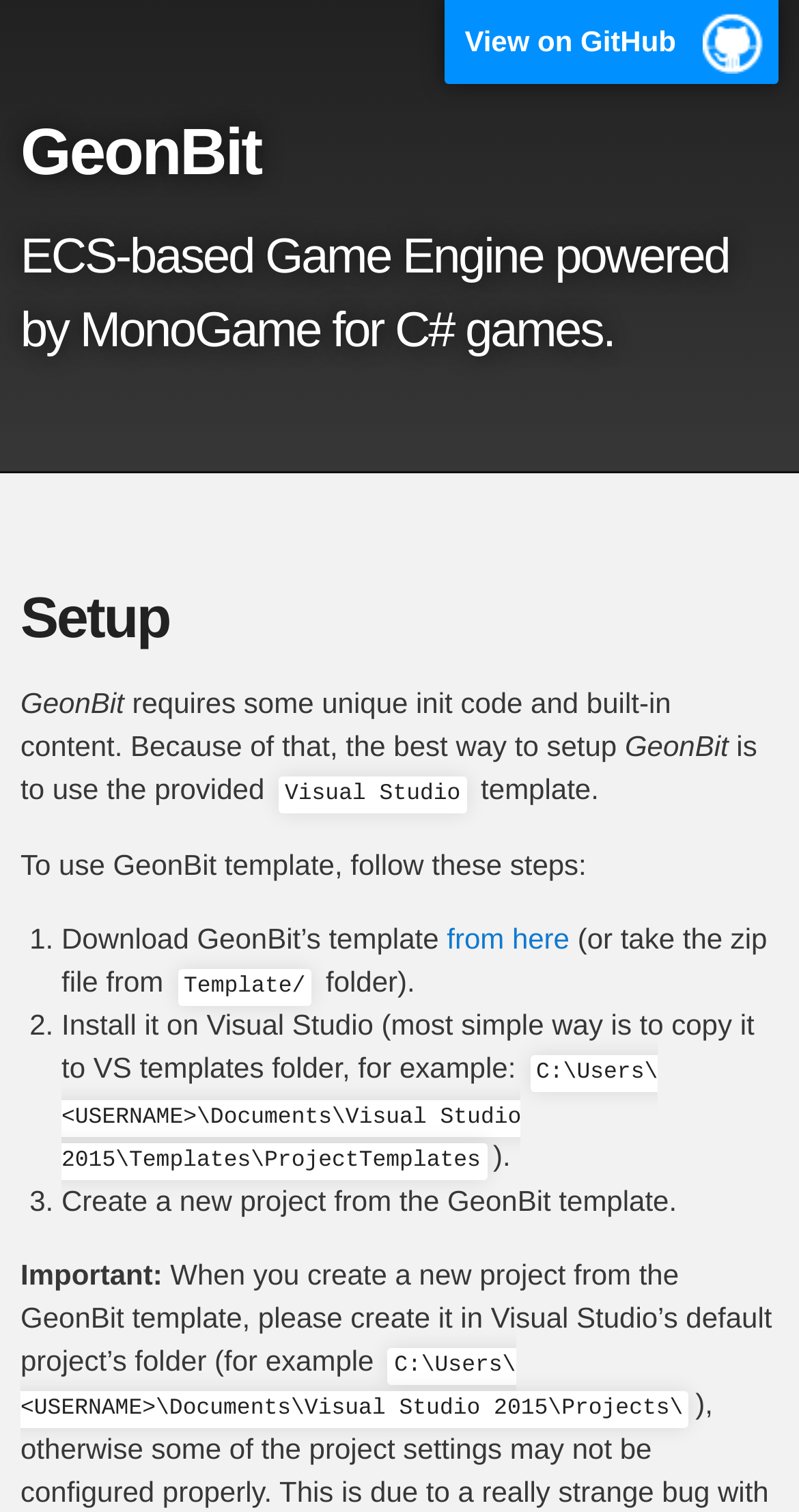How many steps are required to use GeonBit template?
Ensure your answer is thorough and detailed.

The webpage provides a step-by-step guide to use GeonBit template, which consists of three steps: downloading the template, installing it on Visual Studio, and creating a new project from the template.